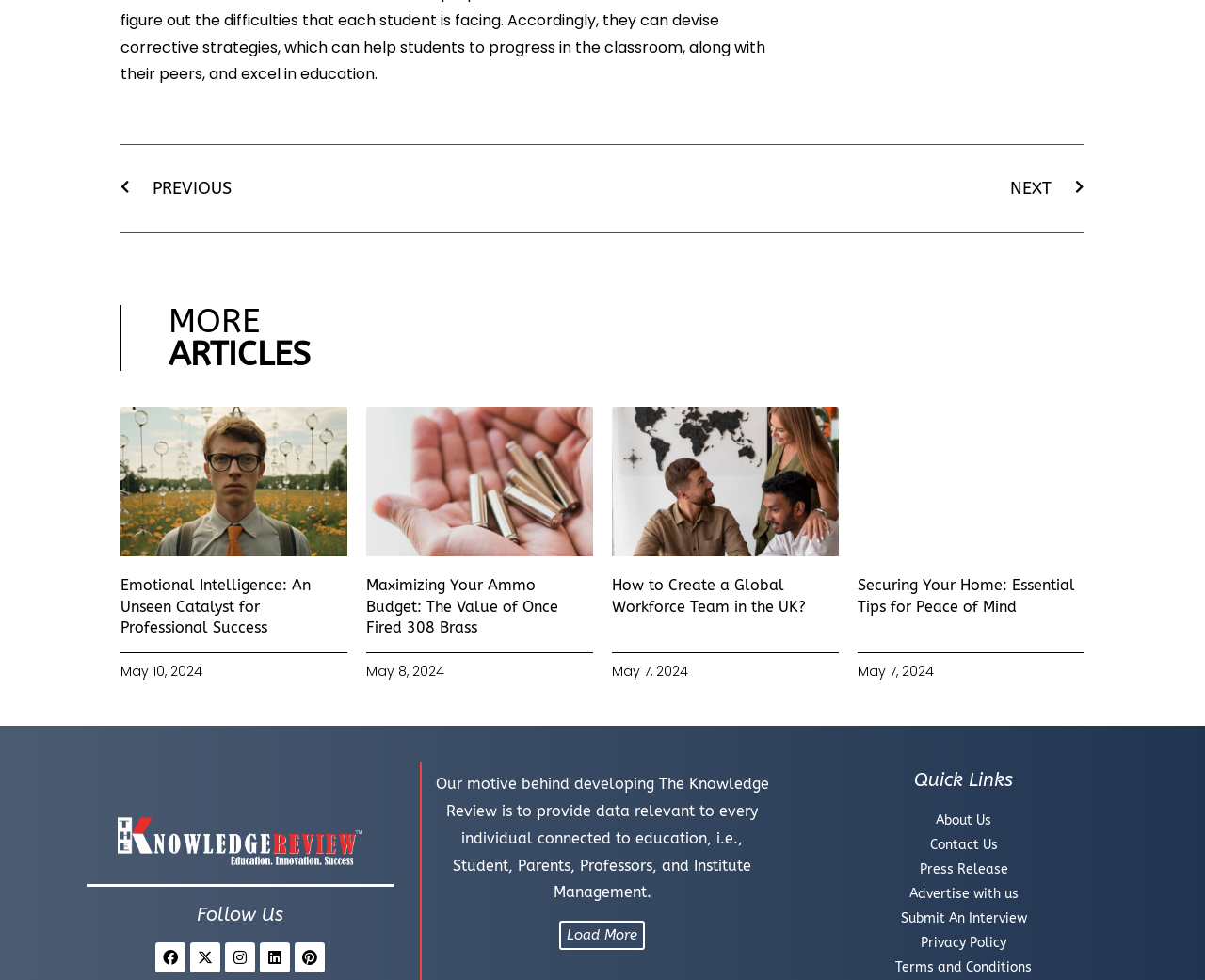Please identify the bounding box coordinates of the element that needs to be clicked to perform the following instruction: "Visit the About Us page".

[0.658, 0.825, 0.942, 0.85]